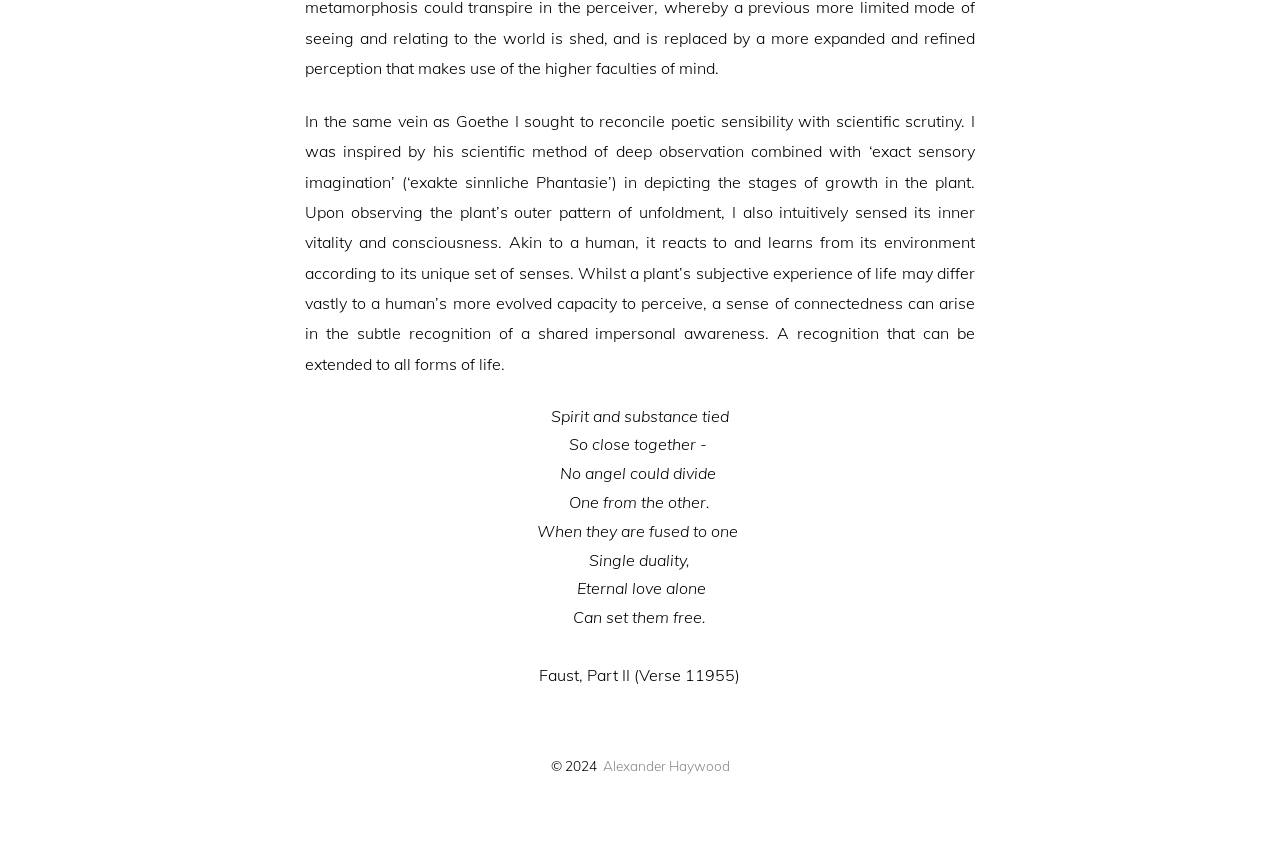Locate the UI element described as follows: "RichWP". Return the bounding box coordinates as four float numbers between 0 and 1 in the order [left, top, right, bottom].

[0.528, 0.942, 0.562, 0.959]